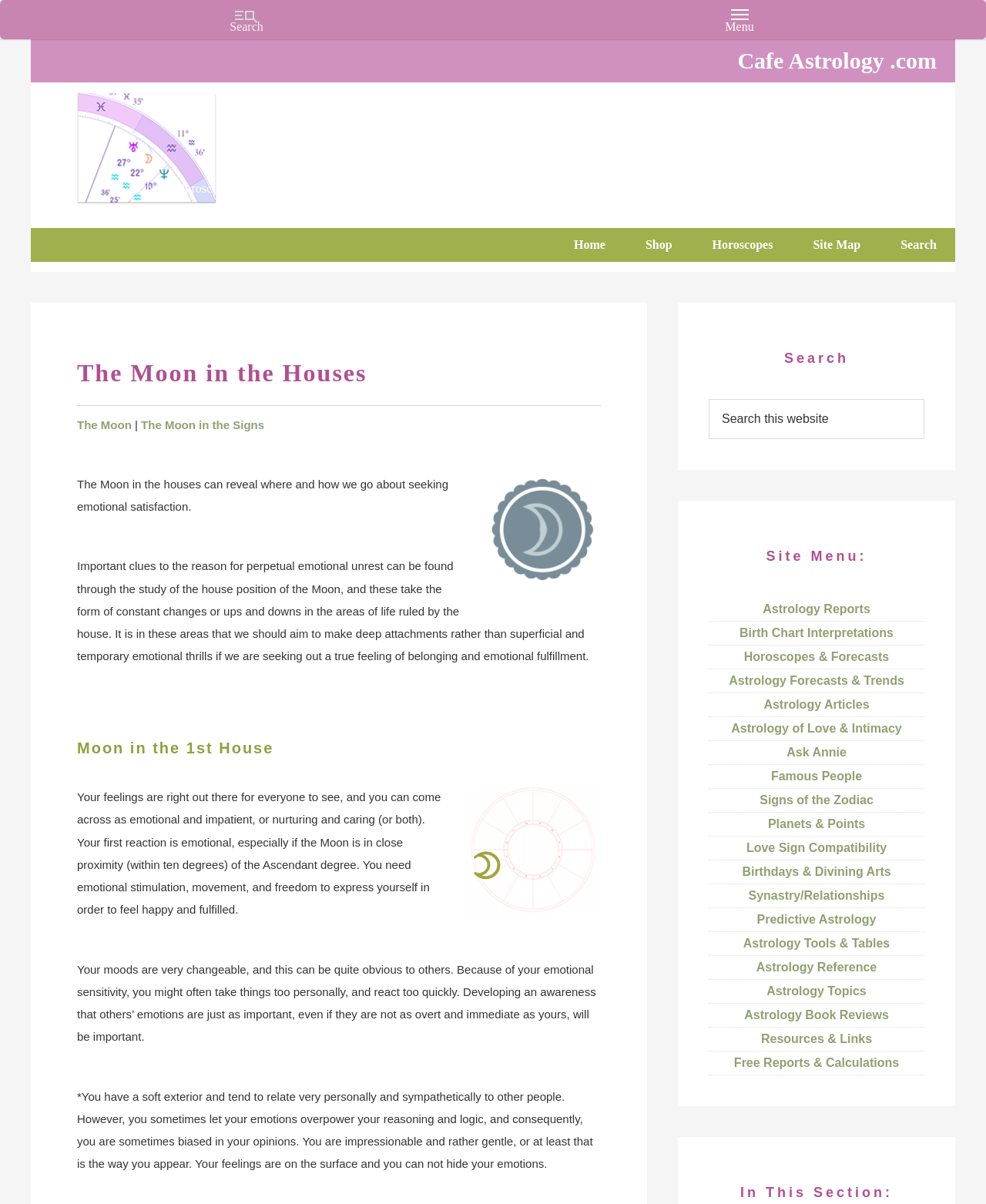Locate the coordinates of the bounding box for the clickable region that fulfills this instruction: "Go to the home page".

[0.563, 0.19, 0.633, 0.218]